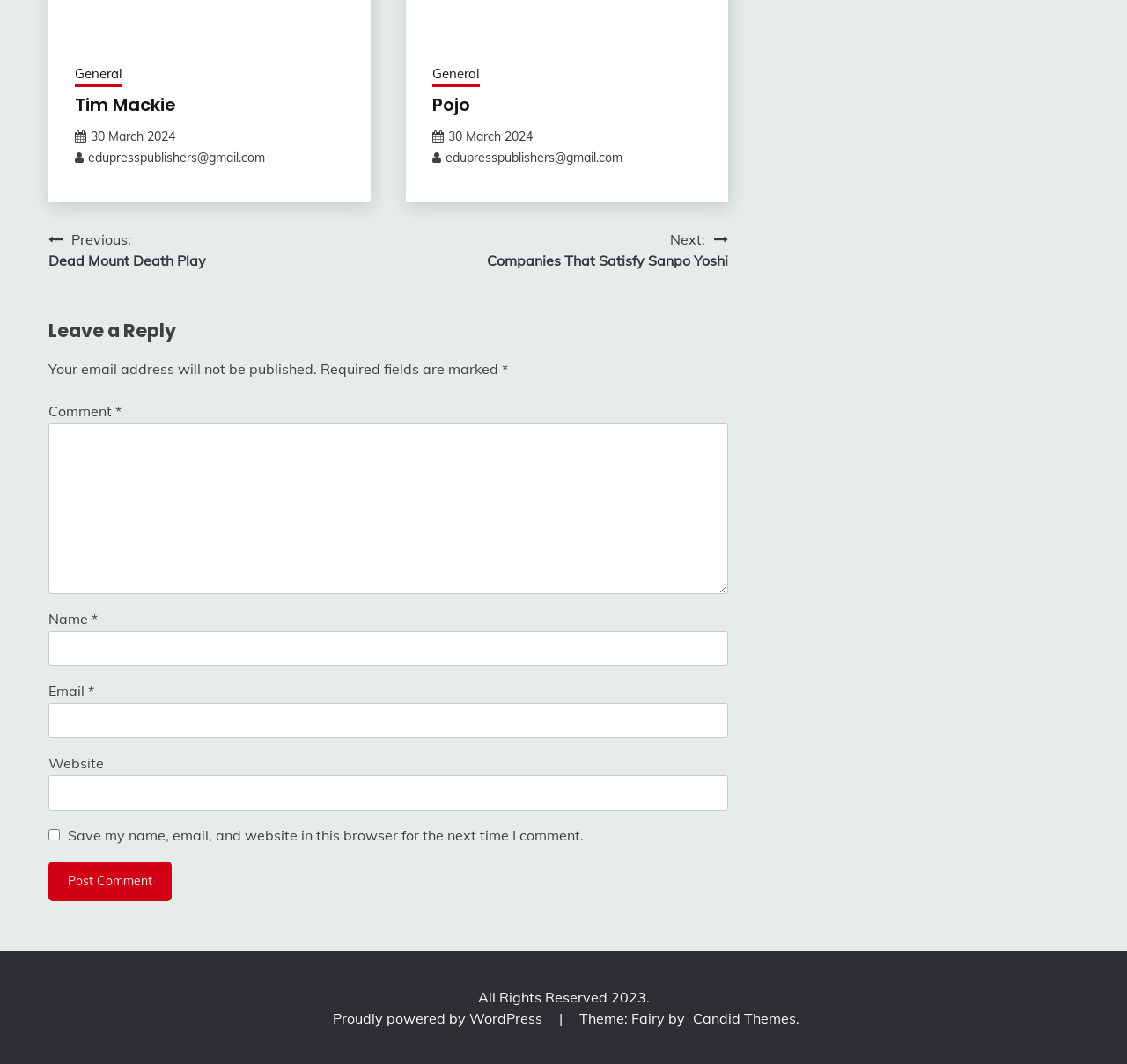Identify the coordinates of the bounding box for the element that must be clicked to accomplish the instruction: "Learn more about the author Stan Mack".

None